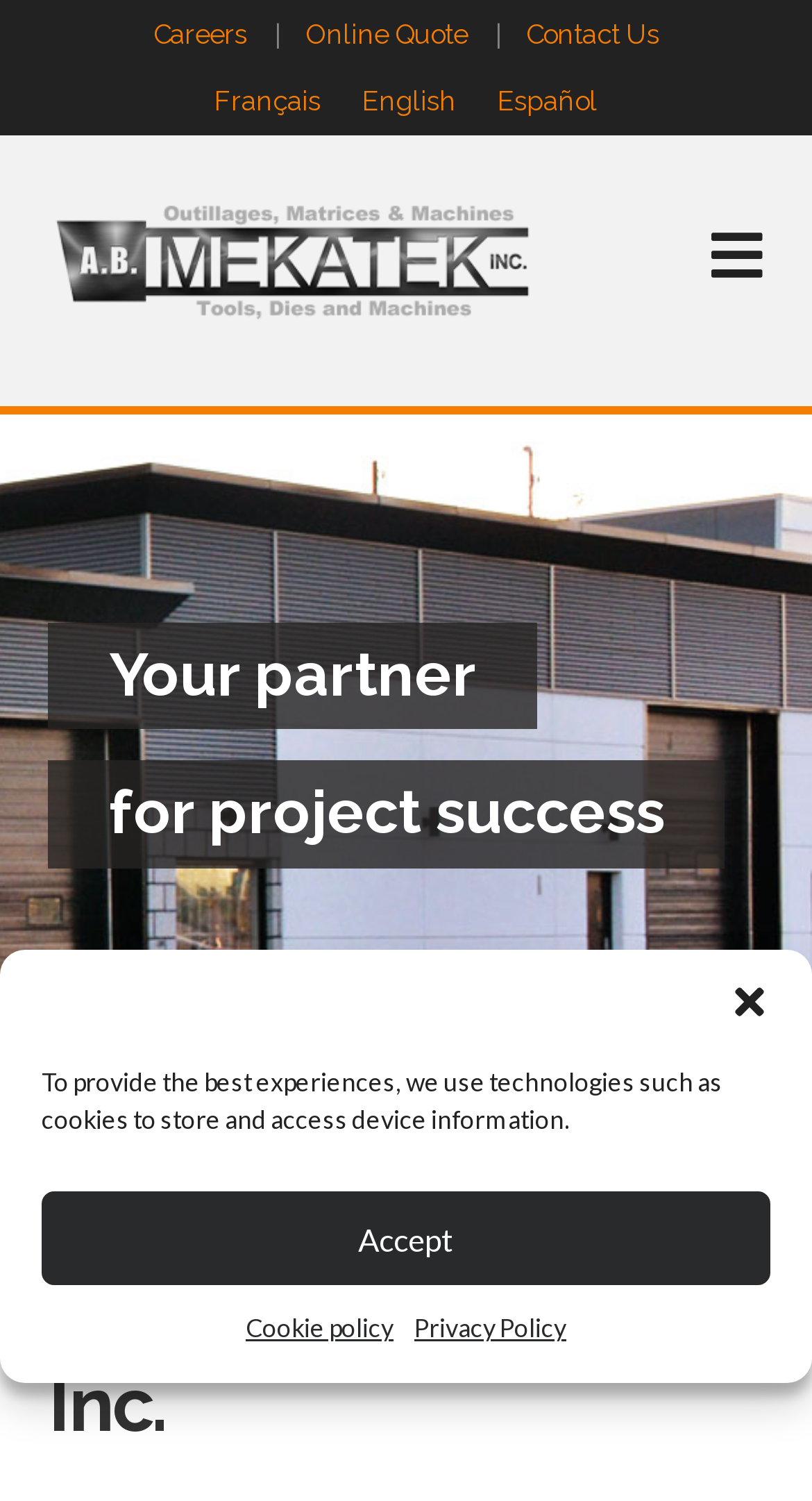What languages are available on the website?
From the screenshot, supply a one-word or short-phrase answer.

Français, English, Español